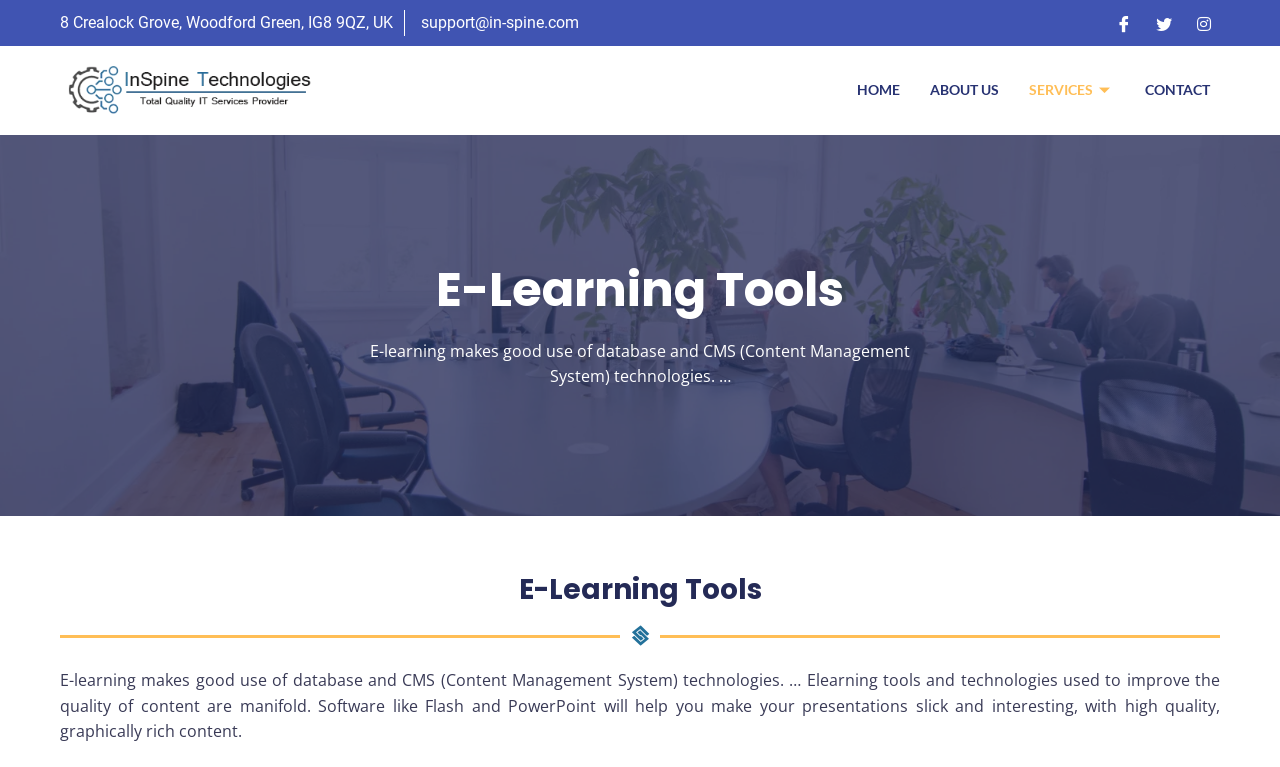Please determine the bounding box of the UI element that matches this description: About Us. The coordinates should be given as (top-left x, top-left y, bottom-right x, bottom-right y), with all values between 0 and 1.

[0.715, 0.085, 0.792, 0.151]